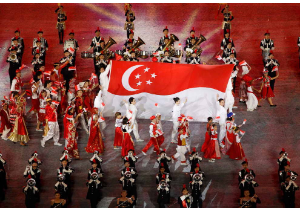Based on the image, provide a detailed and complete answer to the question: 
What are the participants wearing?

The caption states that the participants are dressed in traditional costumes featuring a mix of red and white fabrics, which suggests that they are wearing traditional attire that reflects the cultural heritage of Singapore.